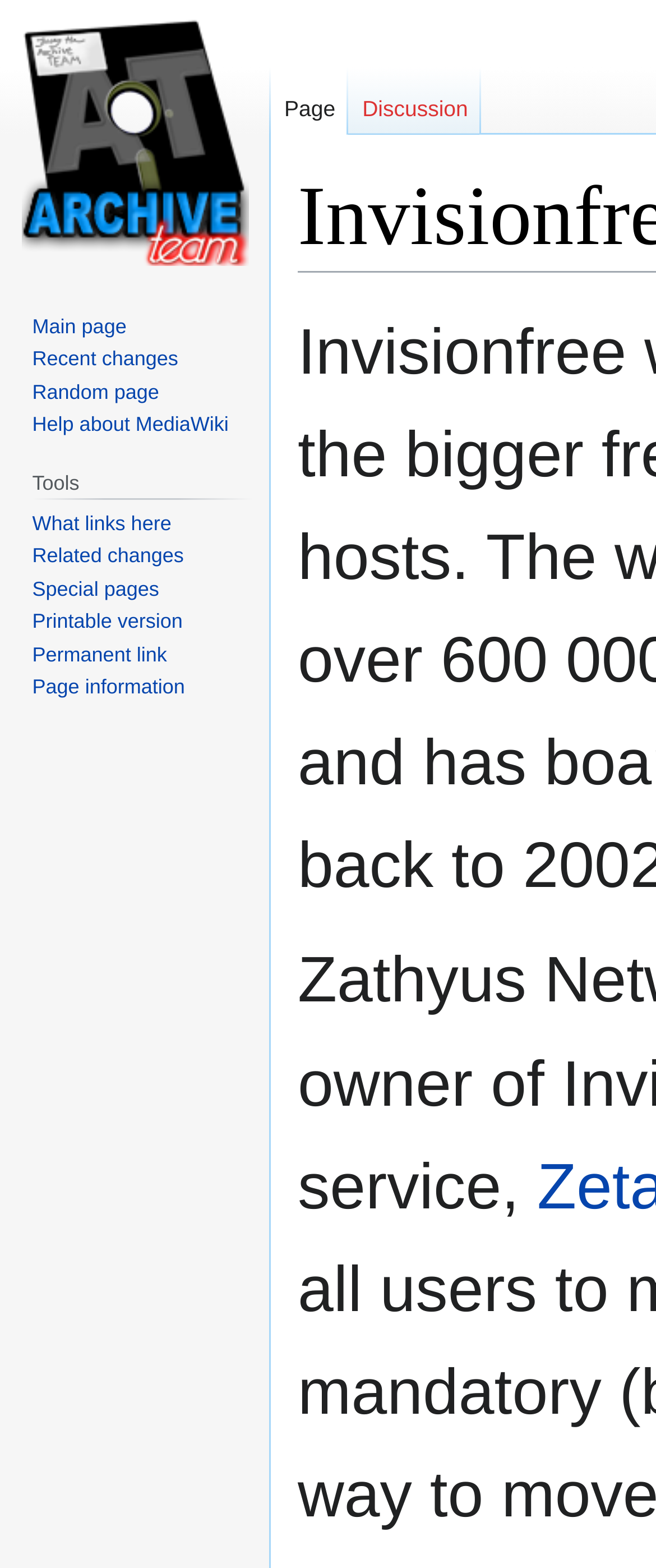What is the purpose of the 'Jump to navigation' link?
Answer with a single word or phrase, using the screenshot for reference.

To navigate to navigation section